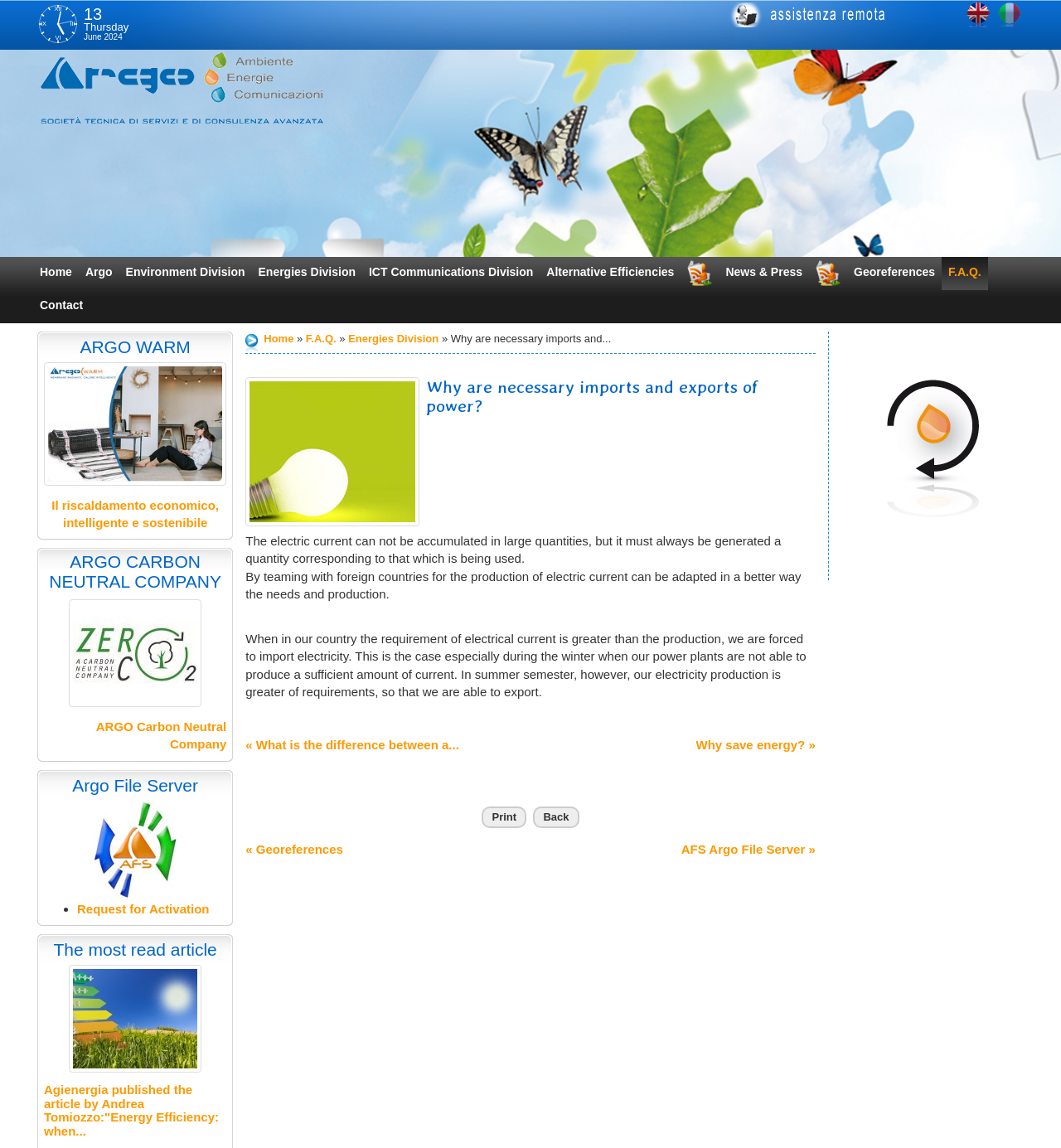Please identify the bounding box coordinates of the element that needs to be clicked to perform the following instruction: "Visit the 'Argo Warm Membrane Radianti' page".

[0.041, 0.316, 0.213, 0.423]